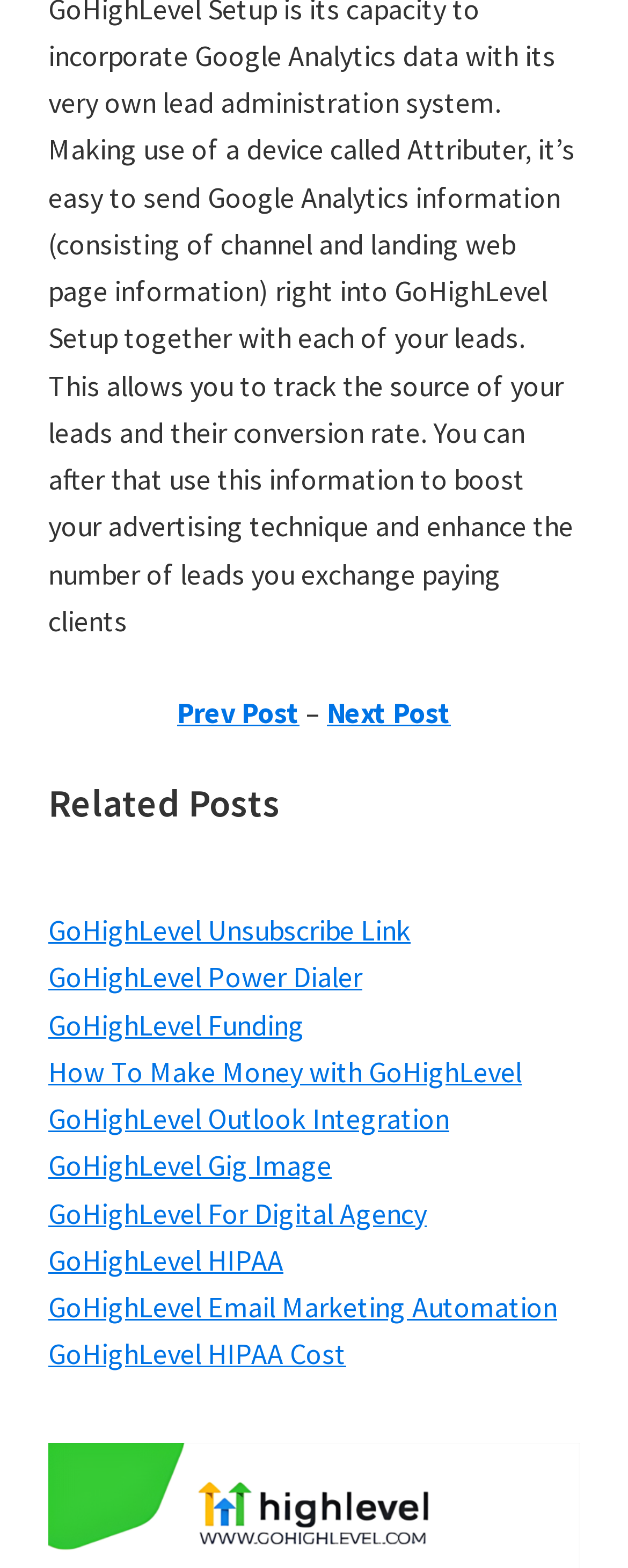How many links are in the related posts section?
Please provide a comprehensive answer based on the information in the image.

The related posts section contains 9 links, including 'GoHighLevel Unsubscribe Link', 'GoHighLevel Power Dialer', 'GoHighLevel Funding', and more, which are all related to GoHighLevel.